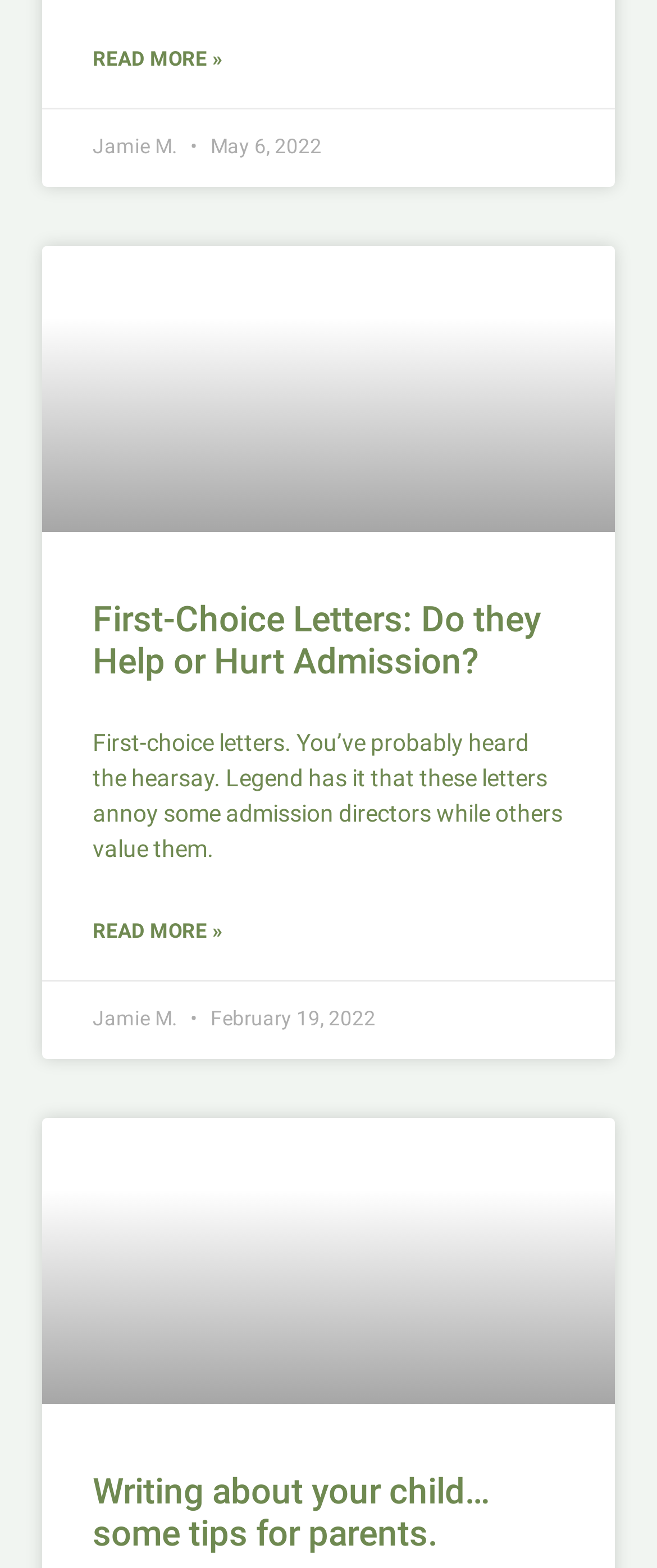Answer in one word or a short phrase: 
What is the topic of the first article?

Gratitude in the Admission Process